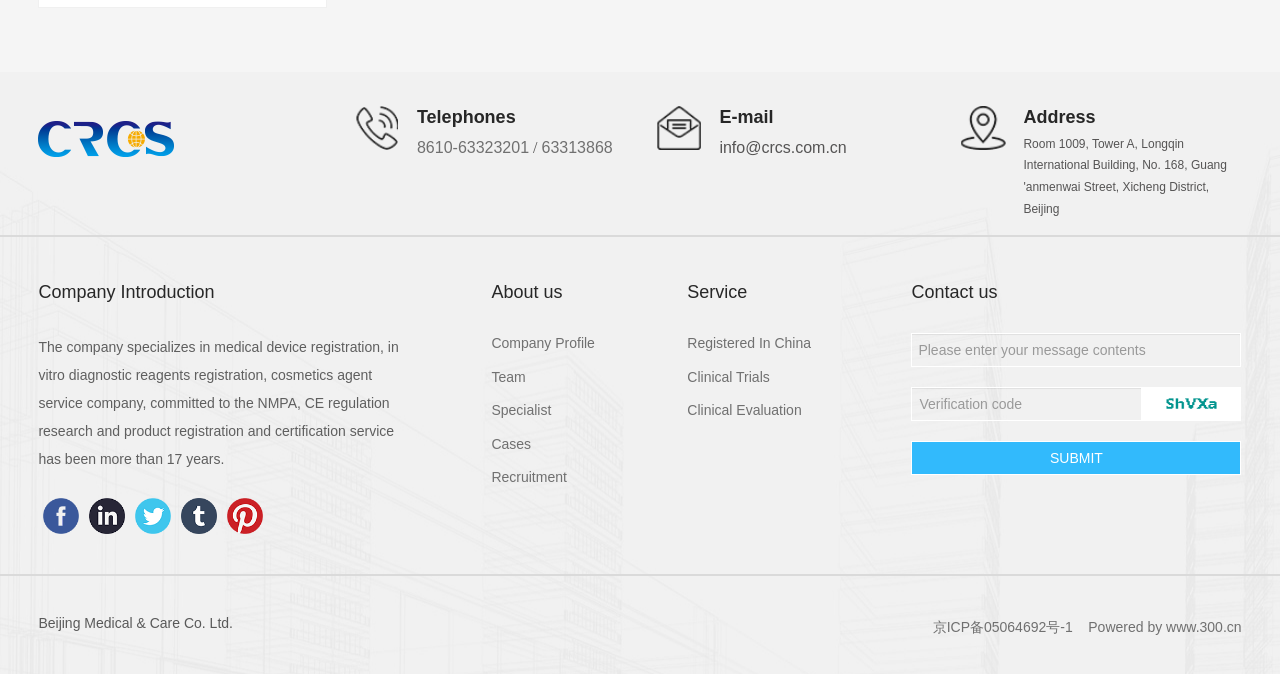Please locate the bounding box coordinates of the element that should be clicked to complete the given instruction: "Leave a comment".

None